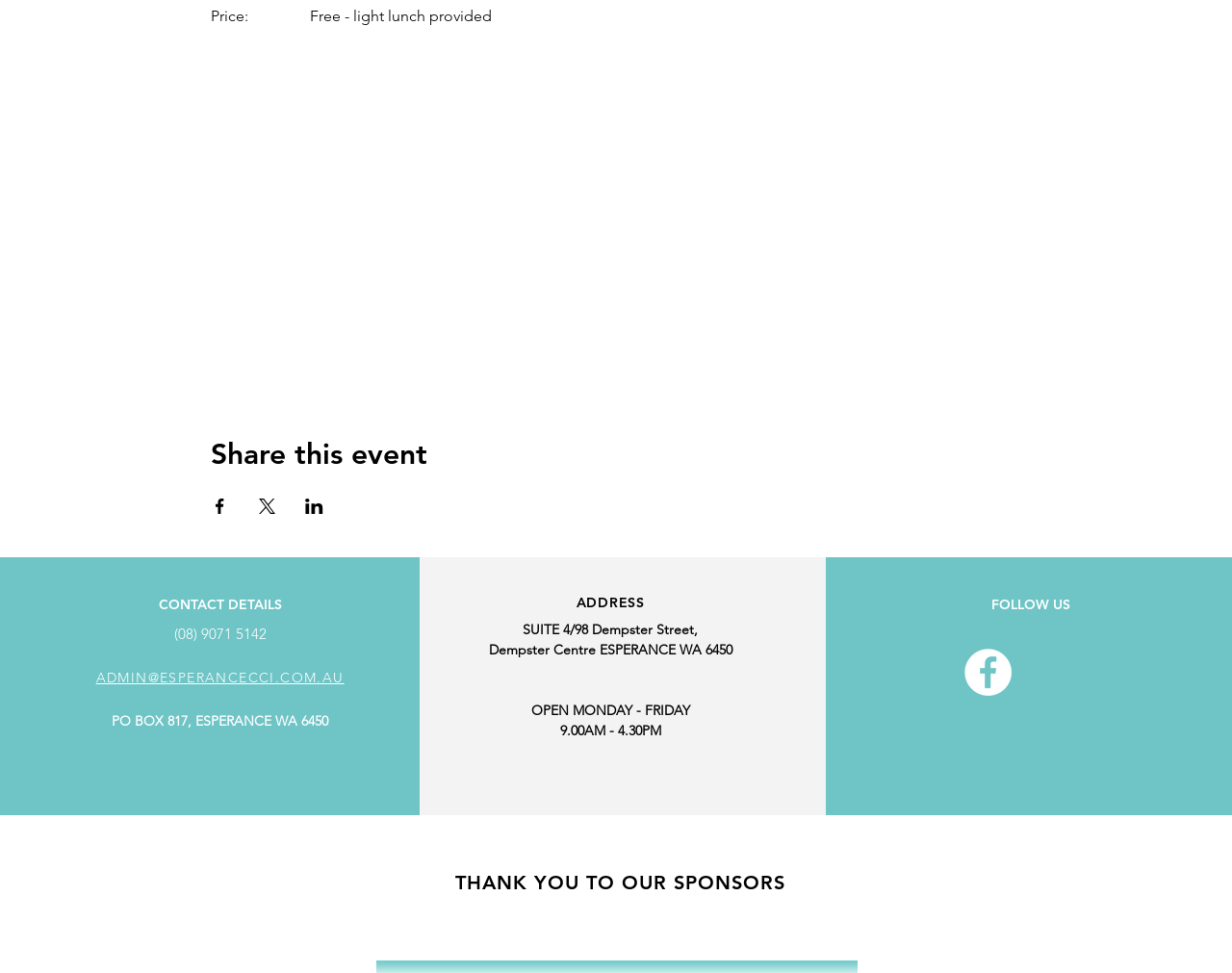What is the price of the event?
Look at the image and provide a detailed response to the question.

The price of the event is mentioned in the StaticText element with the text 'Price: Free - light lunch provided' at the top of the webpage.